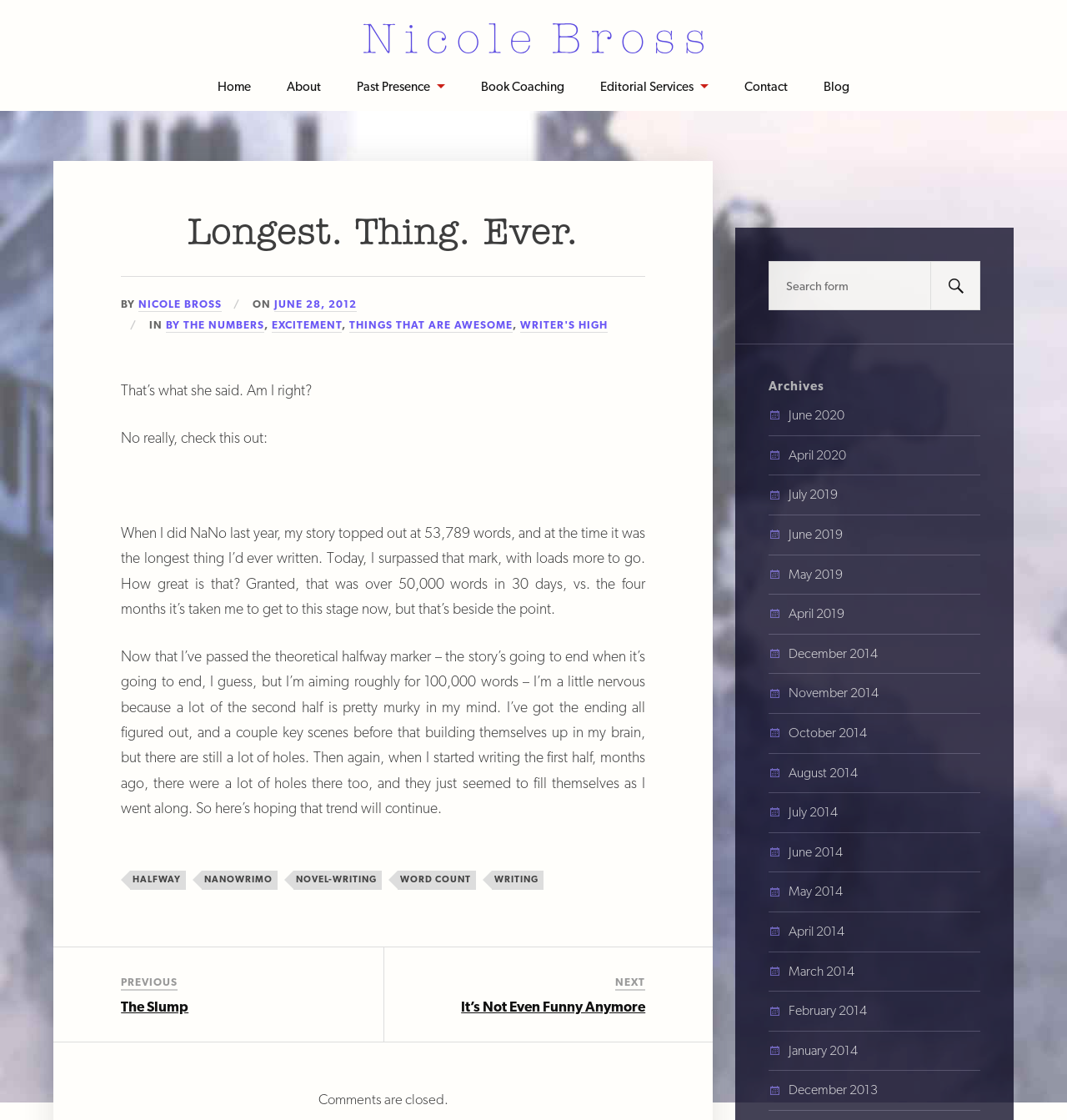Find the bounding box coordinates of the element you need to click on to perform this action: 'View the 'Archives''. The coordinates should be represented by four float values between 0 and 1, in the format [left, top, right, bottom].

[0.72, 0.34, 0.773, 0.363]